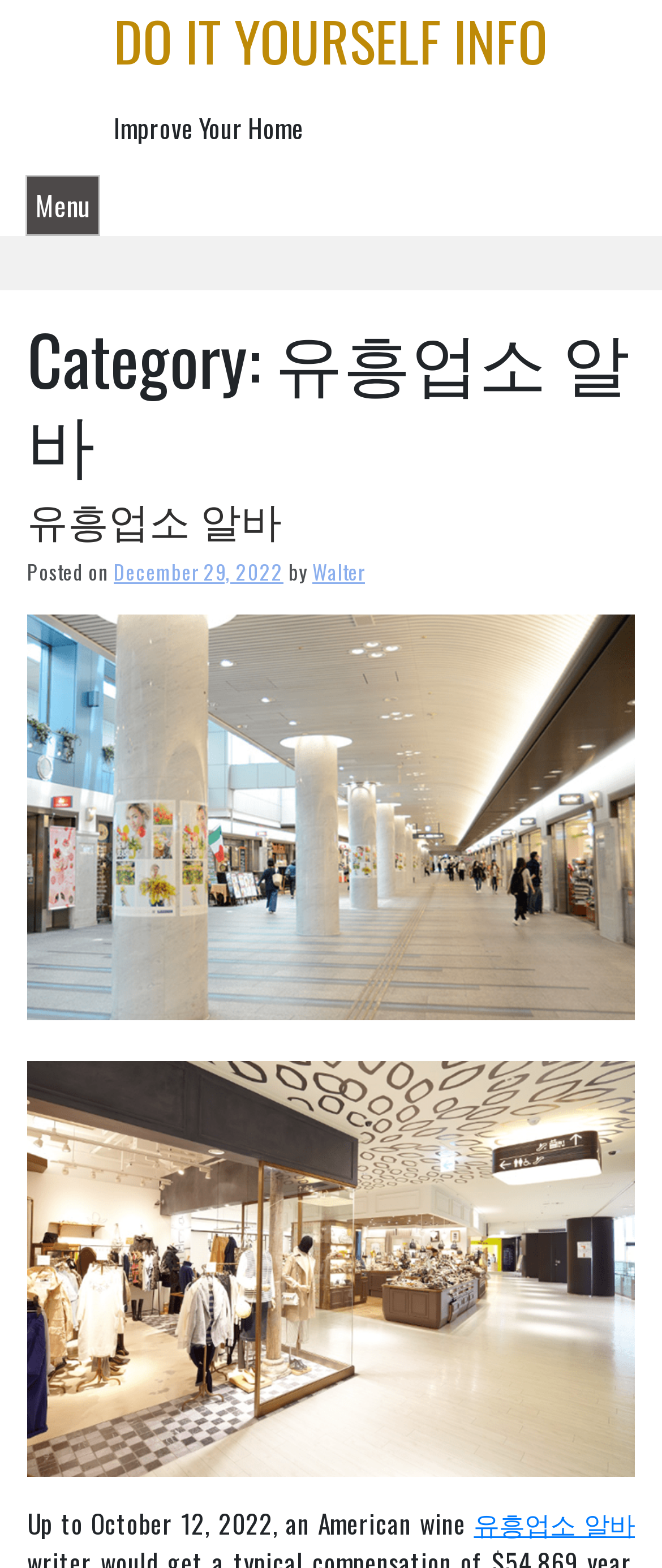Please provide a short answer using a single word or phrase for the question:
What is the date of the current post?

December 29, 2022